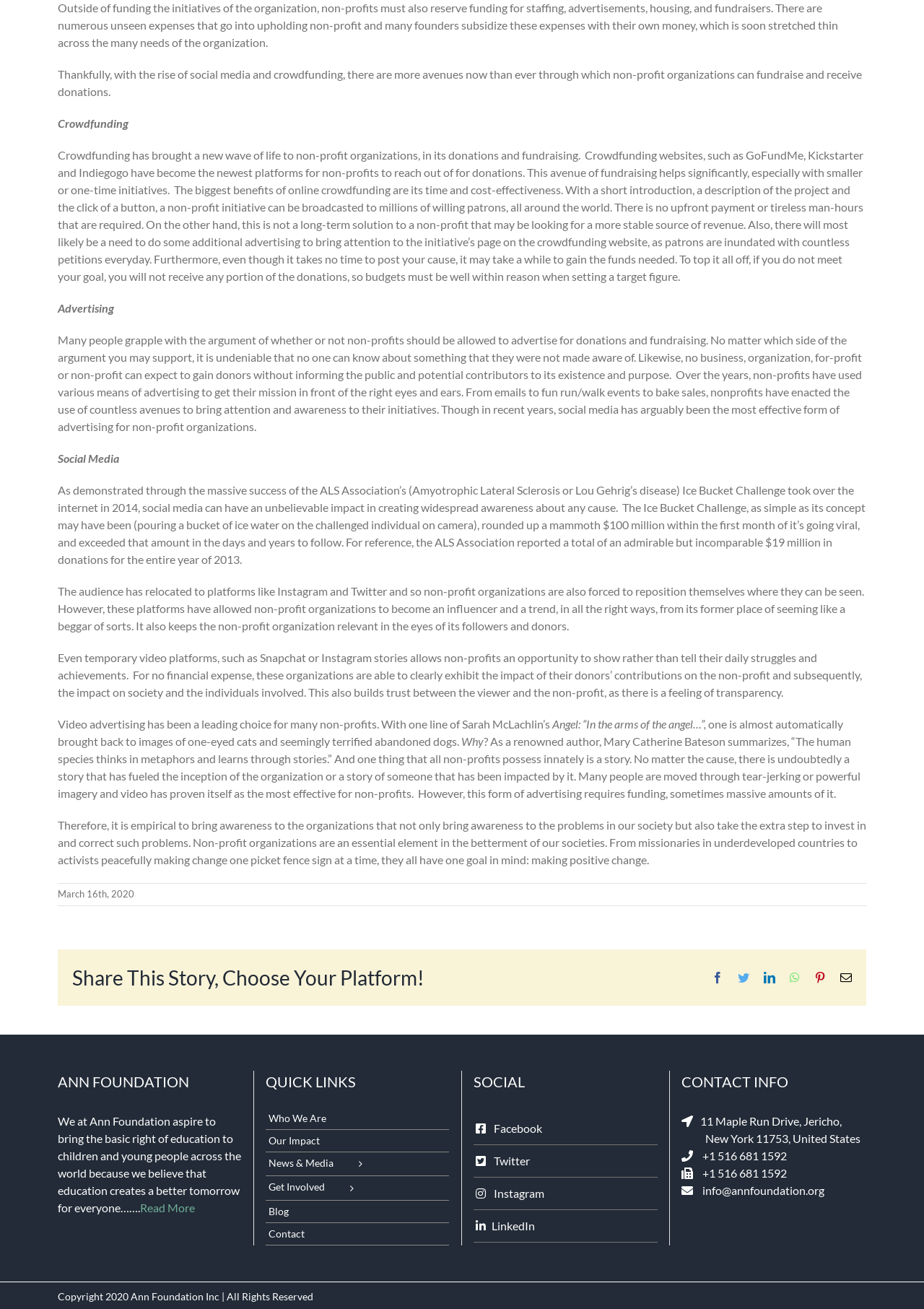Provide the bounding box coordinates for the specified HTML element described in this description: "Our Impact". The coordinates should be four float numbers ranging from 0 to 1, in the format [left, top, right, bottom].

[0.288, 0.863, 0.486, 0.88]